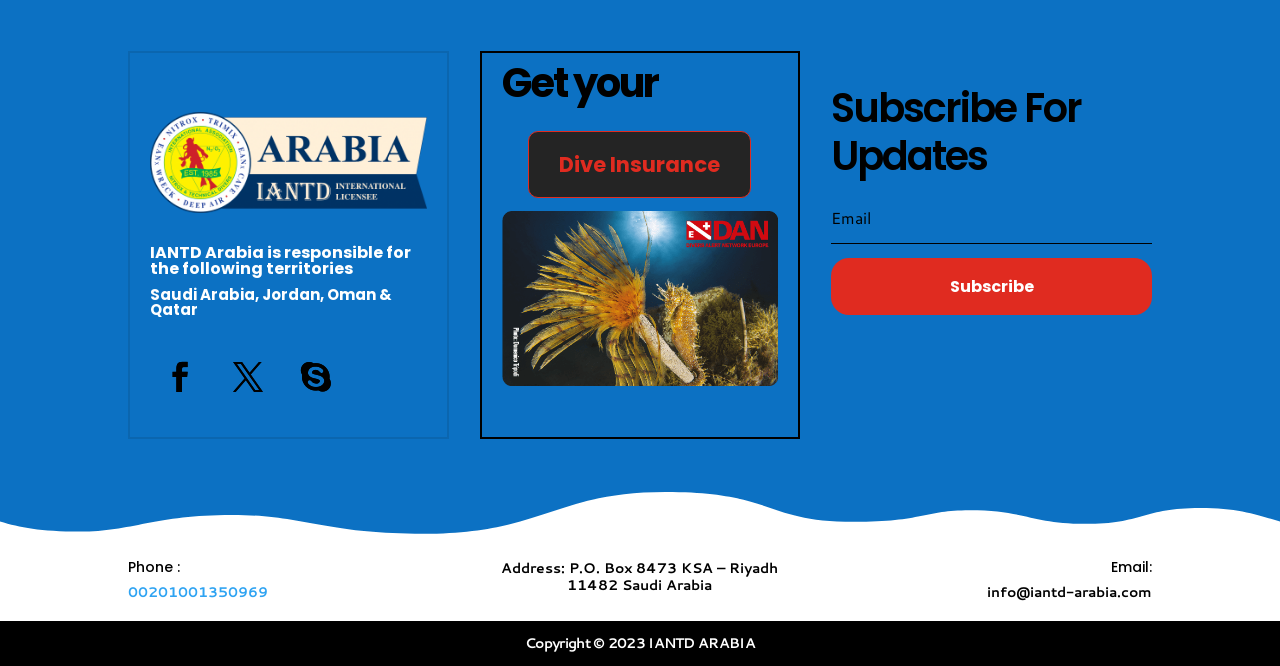What type of insurance is mentioned on the webpage?
From the screenshot, provide a brief answer in one word or phrase.

Dive Insurance